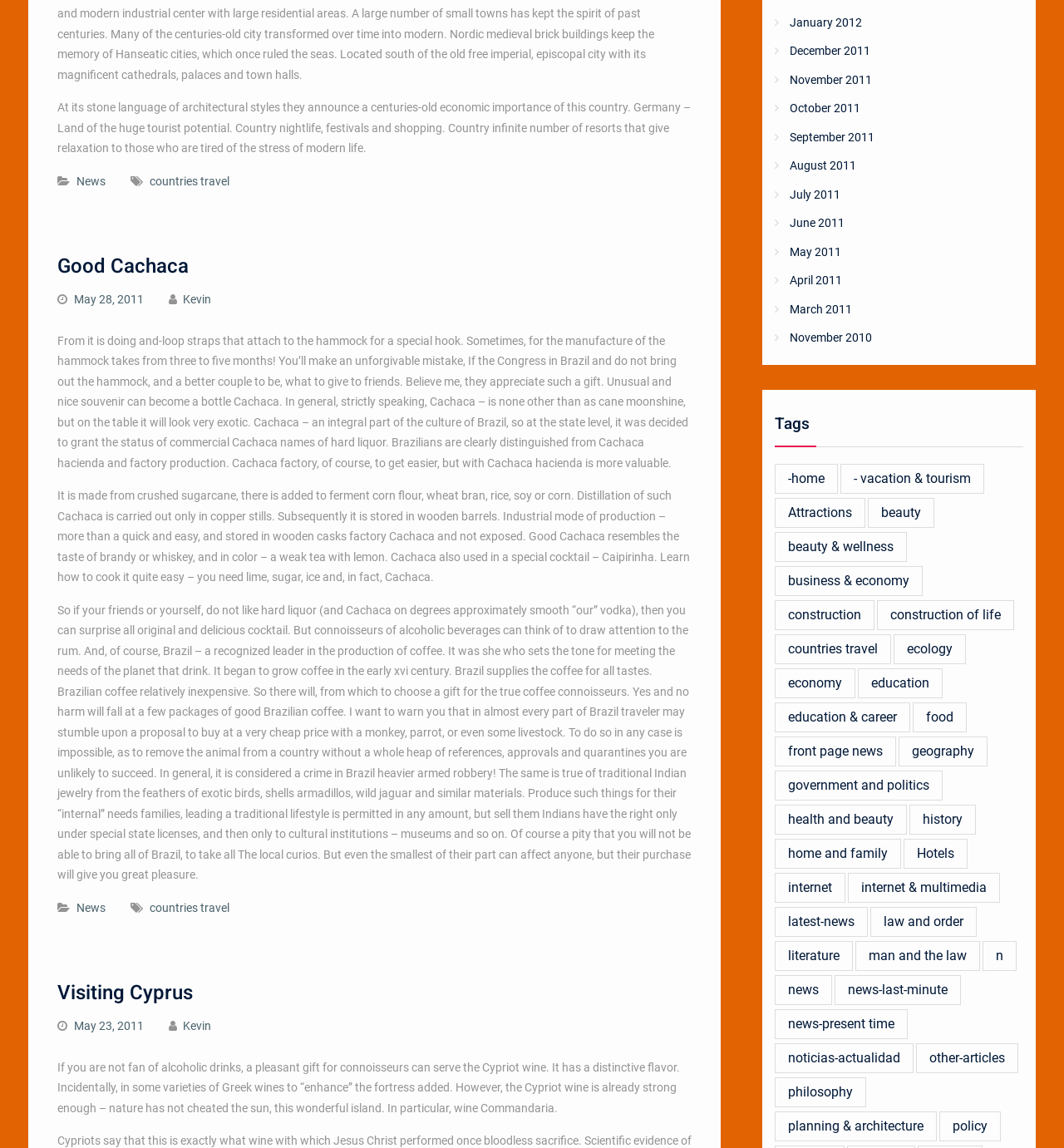Specify the bounding box coordinates for the region that must be clicked to perform the given instruction: "Read the article 'Good Cachaca'".

[0.054, 0.217, 0.65, 0.248]